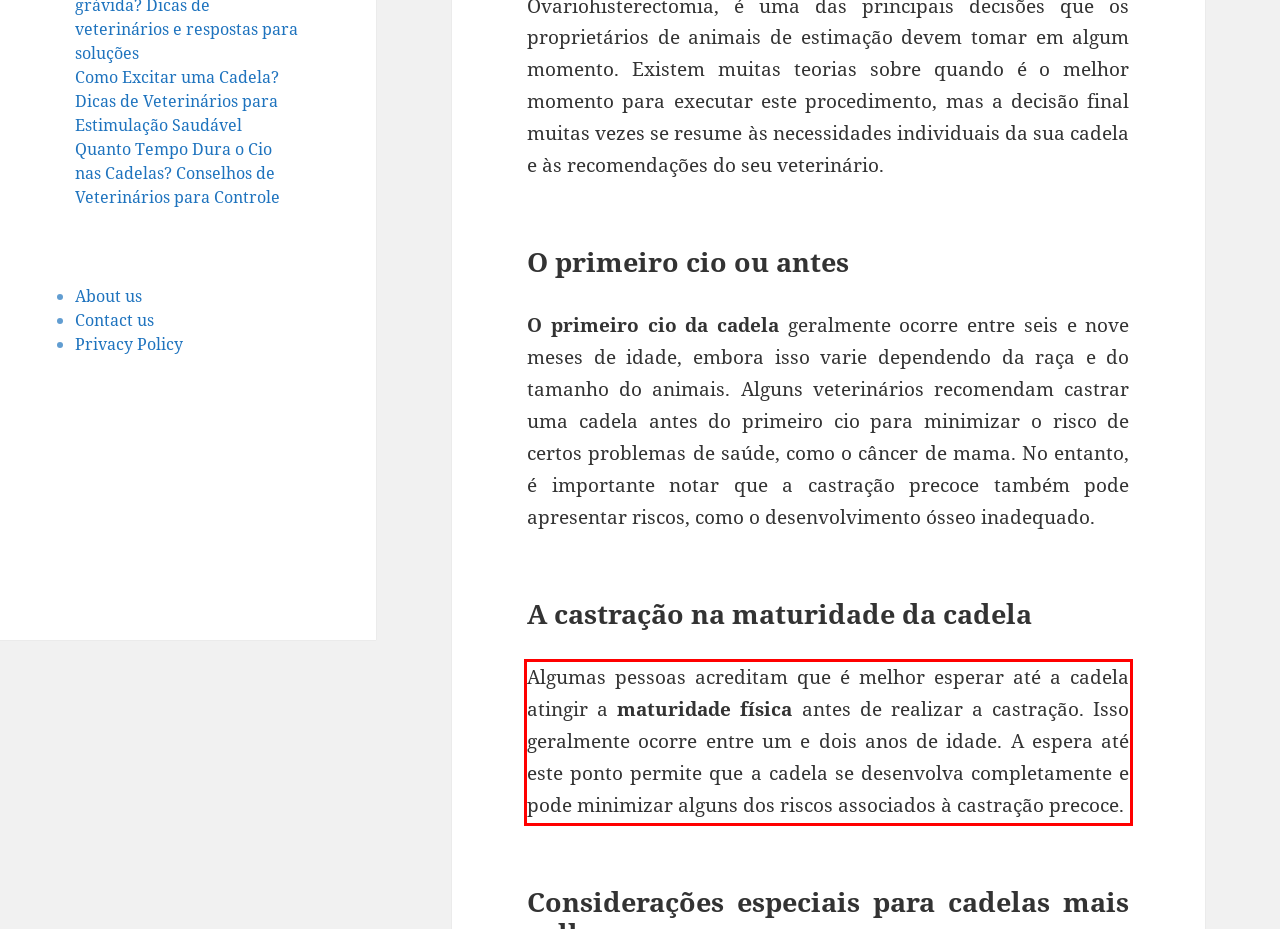You have a screenshot of a webpage with a red bounding box. Use OCR to generate the text contained within this red rectangle.

Algumas pessoas acreditam que é melhor esperar até a cadela atingir a maturidade física antes de realizar a castração. Isso geralmente ocorre entre um e dois anos de idade. A espera até este ponto permite que a cadela se desenvolva completamente e pode minimizar alguns dos riscos associados à castração precoce.